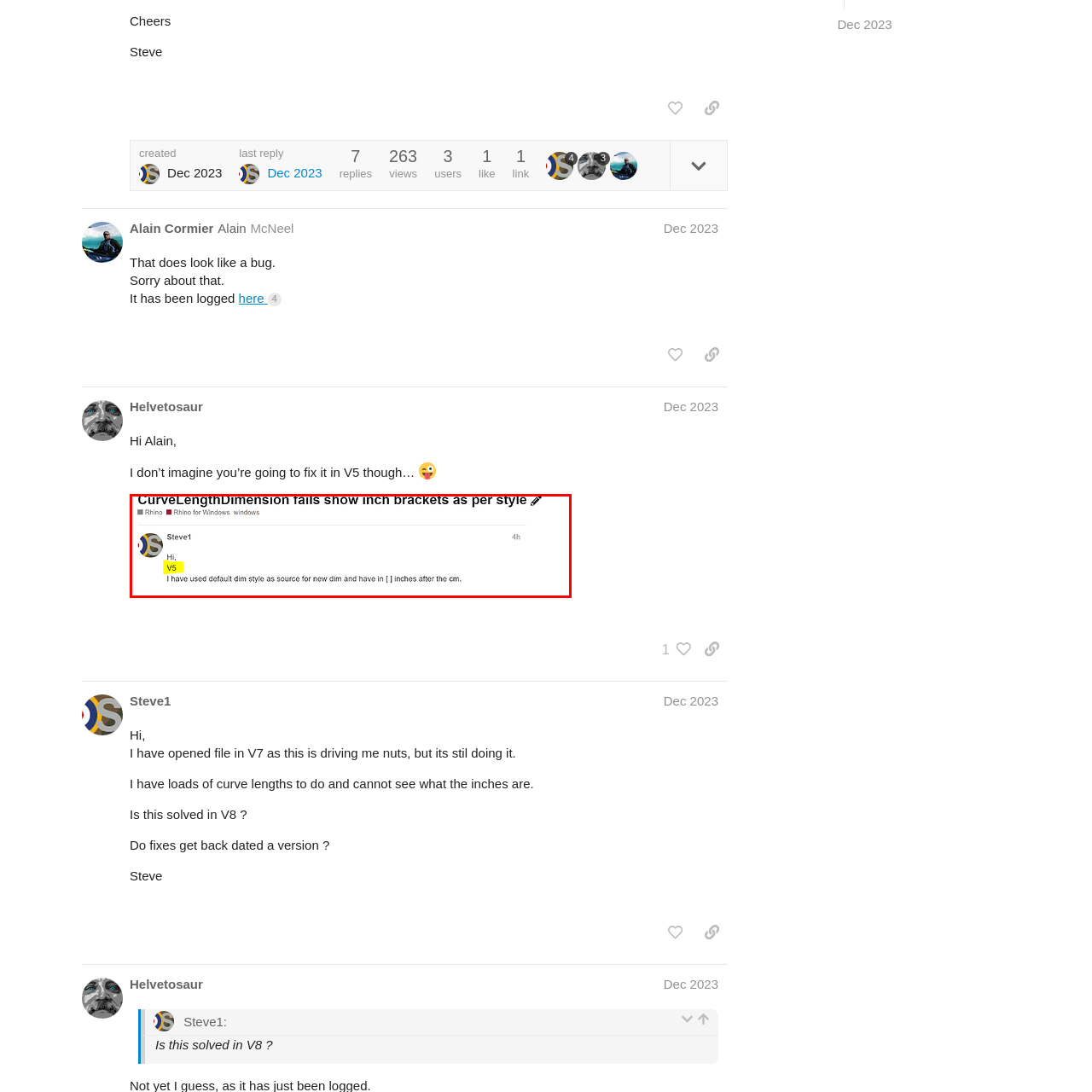Provide an in-depth description of the image within the red bounding box.

In this image, a user named Steve1 shares a concern regarding a software issue within the Rhino application, specifically concerning the CurveLengthDimension feature. The post includes a bolded mention of "V5," indicating the version of the software in context. Steve1 begins the message with a greeting, followed by detailed information about the problem he encountered: the default dimension style does not display inch brackets as expected. The post is tagged under relevant categories, signifying its association with Rhino for Windows. The overall tone suggests a request for assistance or clarification on this matter from the community.